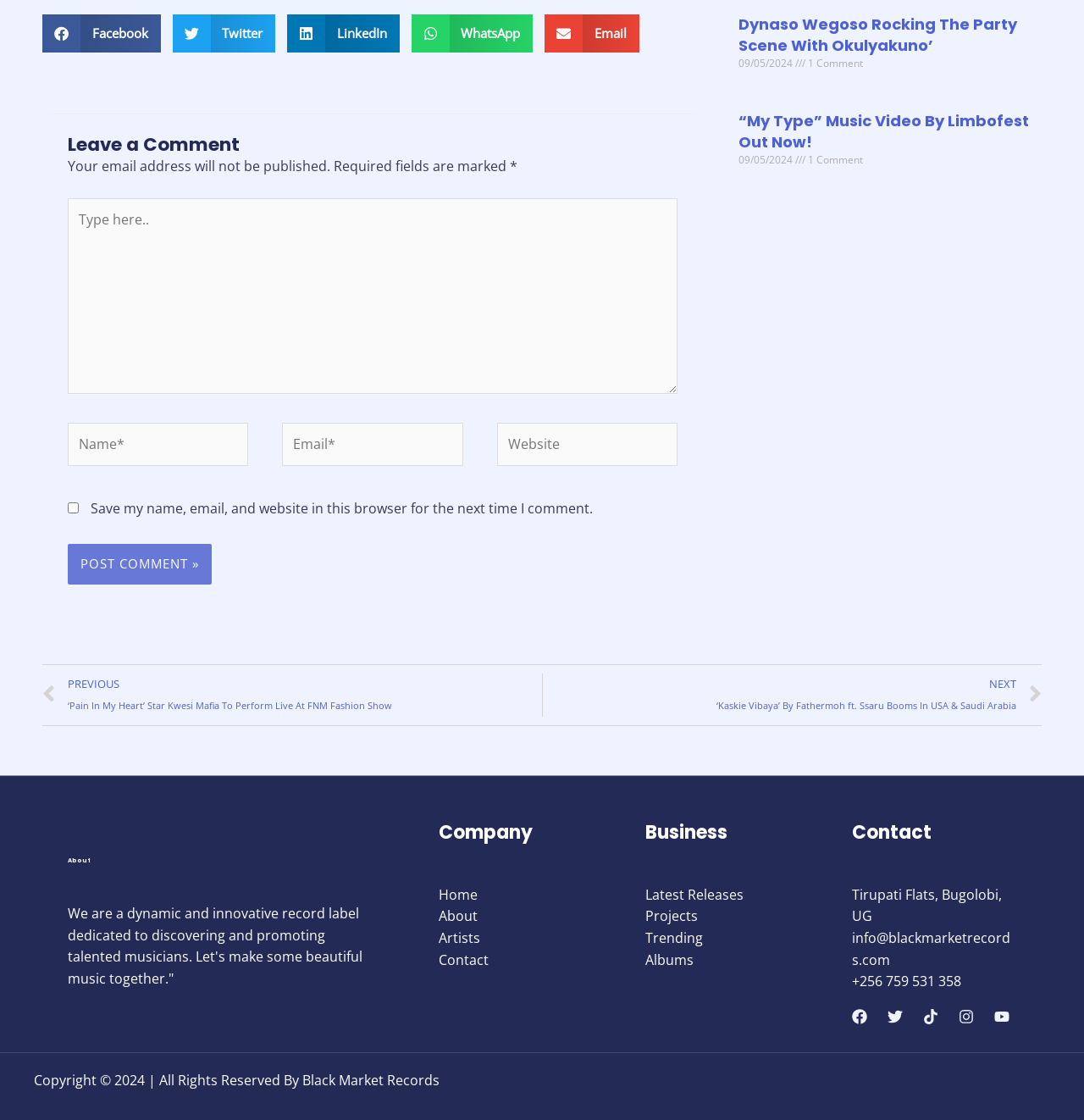How many comment fields are on this webpage?
Use the image to answer the question with a single word or phrase.

1